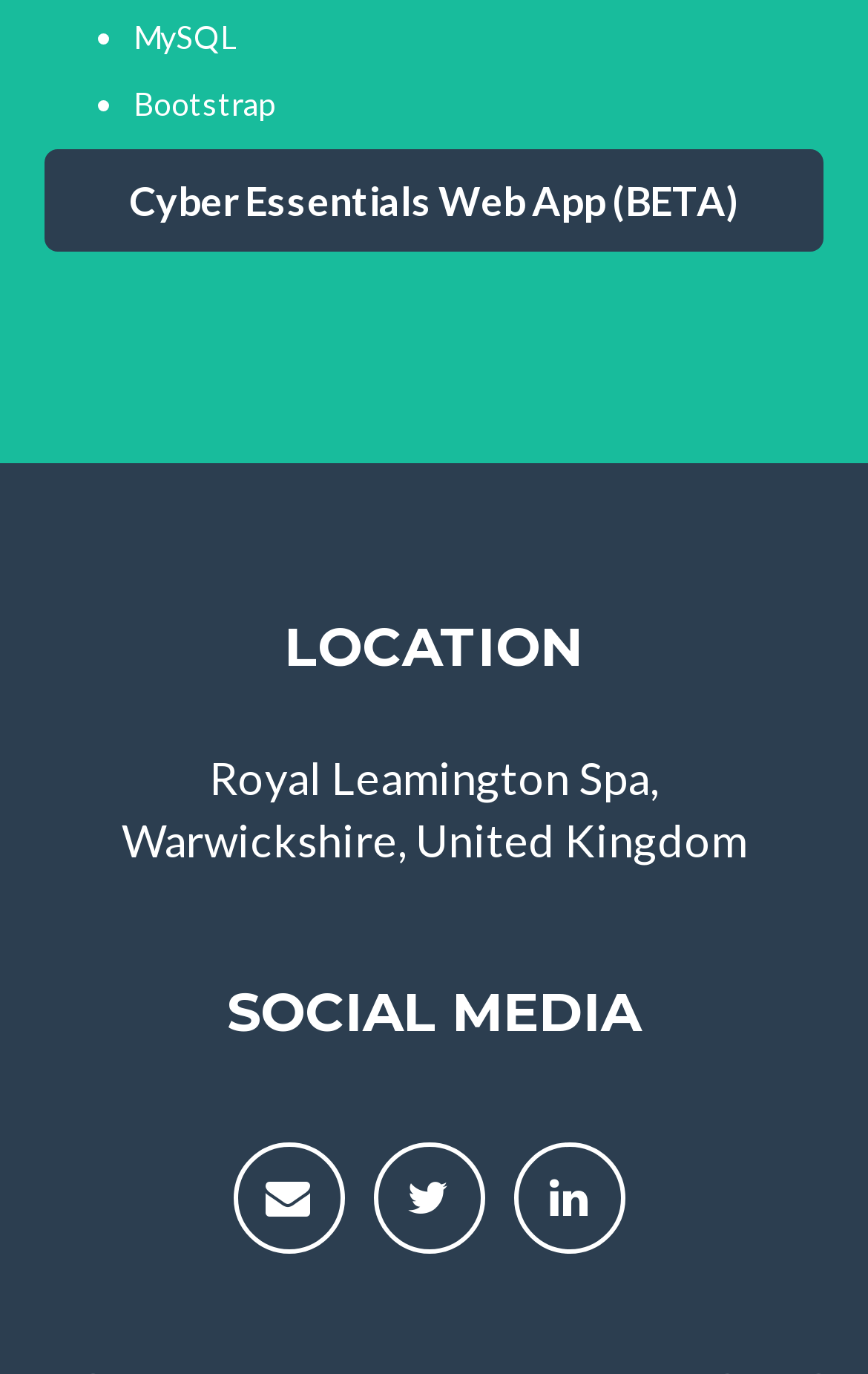What is the name of the web app?
Give a detailed and exhaustive answer to the question.

I found the name of the web app by looking at the link element with the text 'Cyber Essentials Web App (BETA)', which suggests that it is the name of the web application.